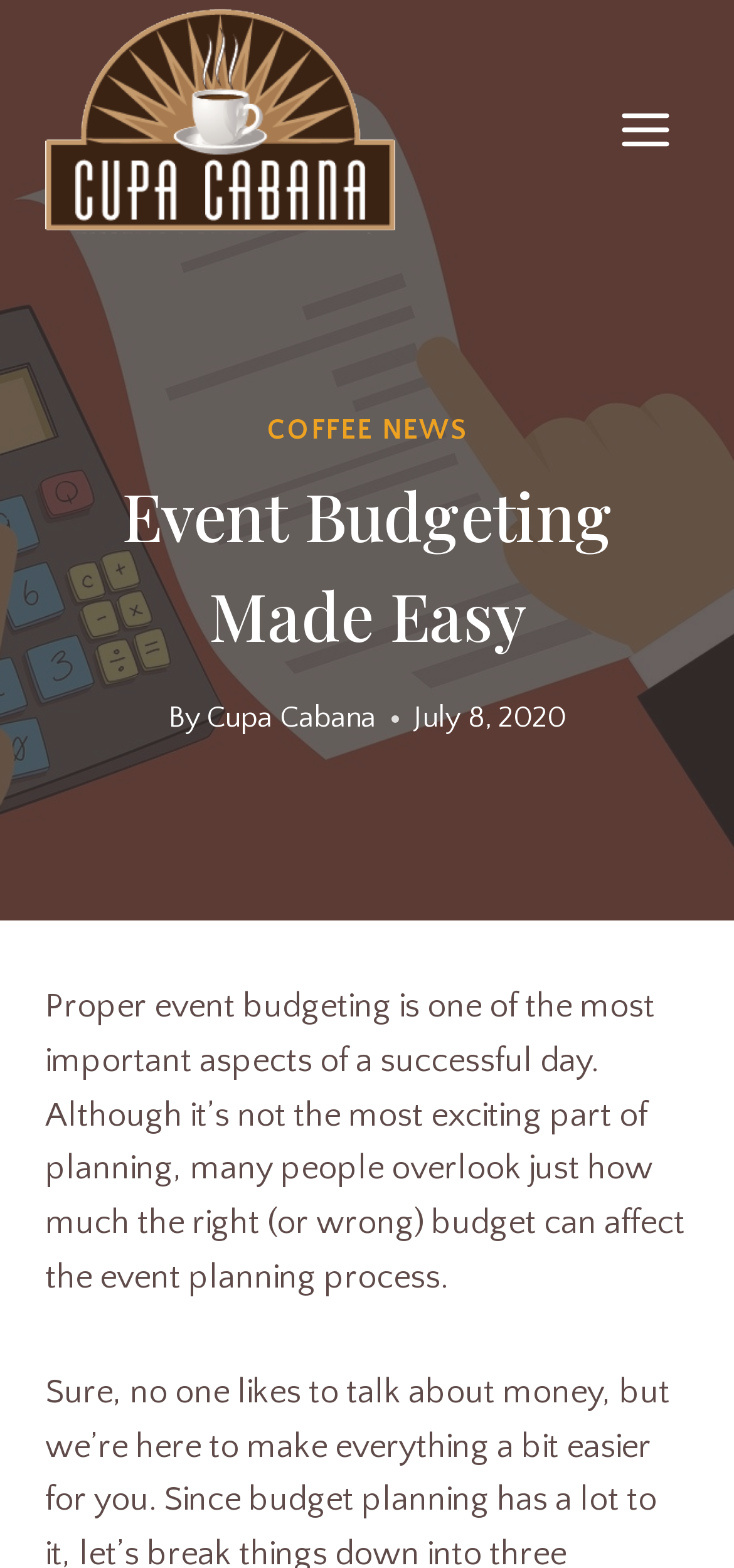What is the date mentioned in the article?
Give a detailed response to the question by analyzing the screenshot.

The date is mentioned in the time element which contains a static text 'July 8, 2020'. This date is likely the publication date of the article.